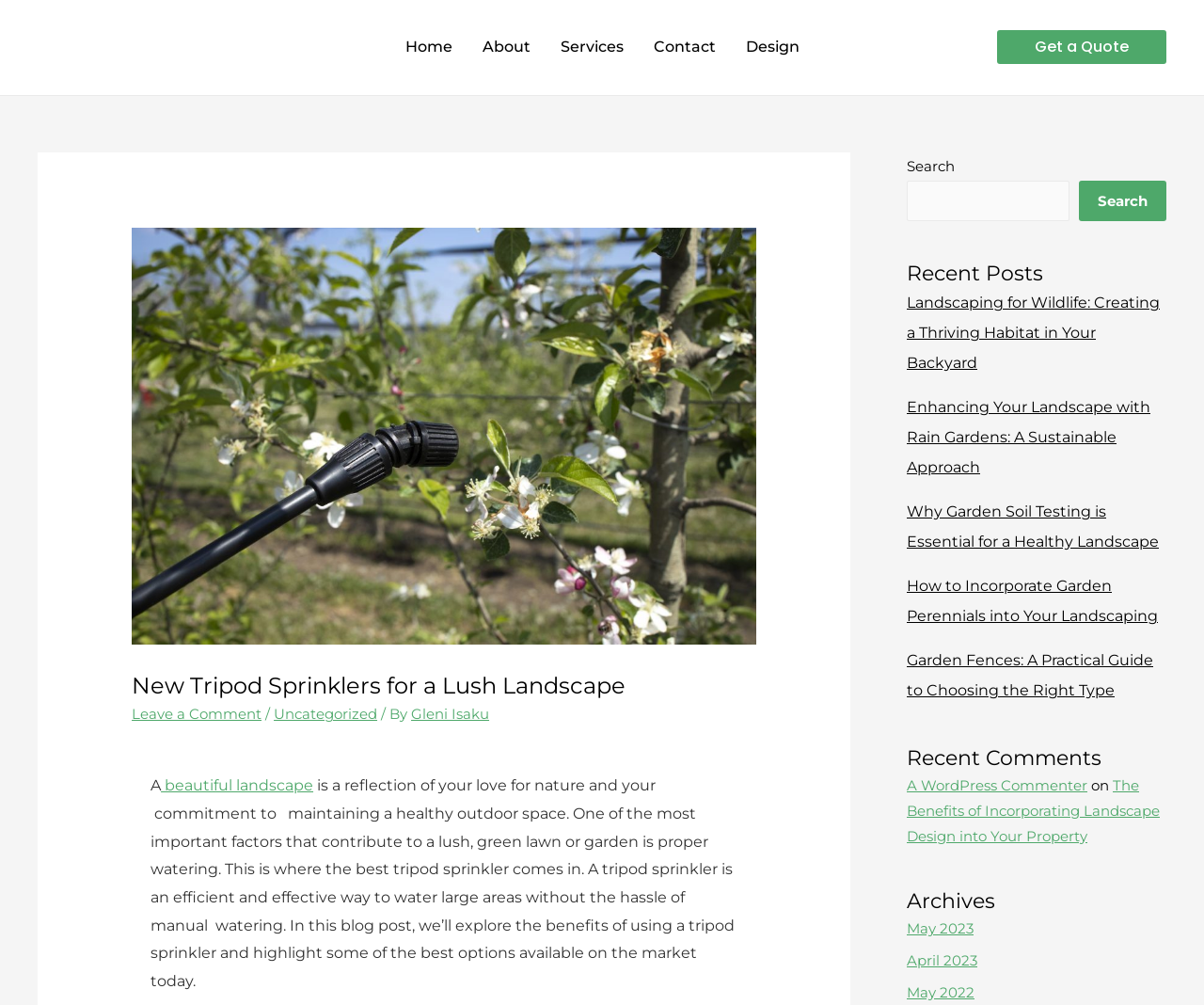Pinpoint the bounding box coordinates for the area that should be clicked to perform the following instruction: "View the 'Recent Posts'".

[0.753, 0.26, 0.969, 0.287]